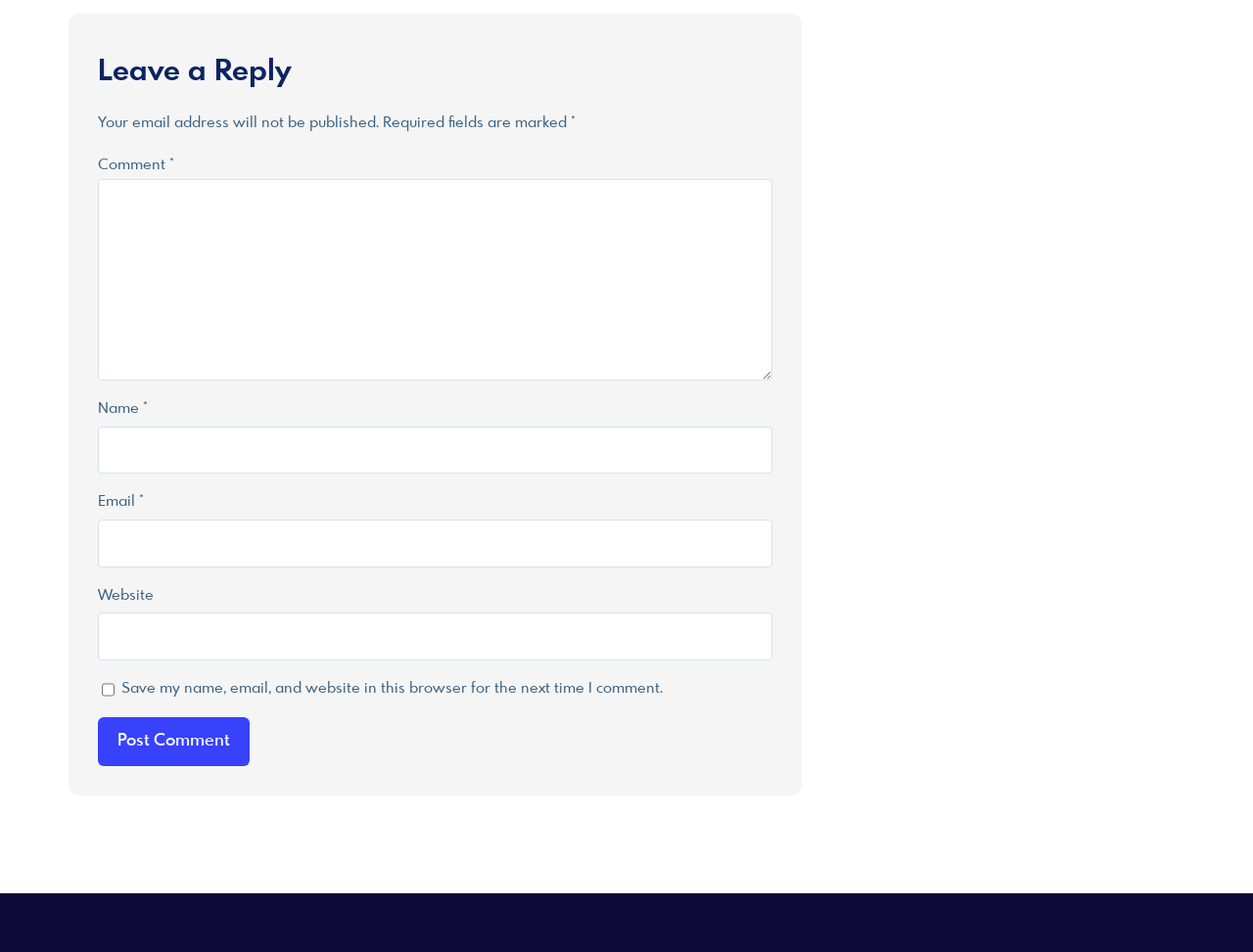What is the purpose of the text box labeled 'Comment'?
Examine the image and give a concise answer in one word or a short phrase.

Leave a comment